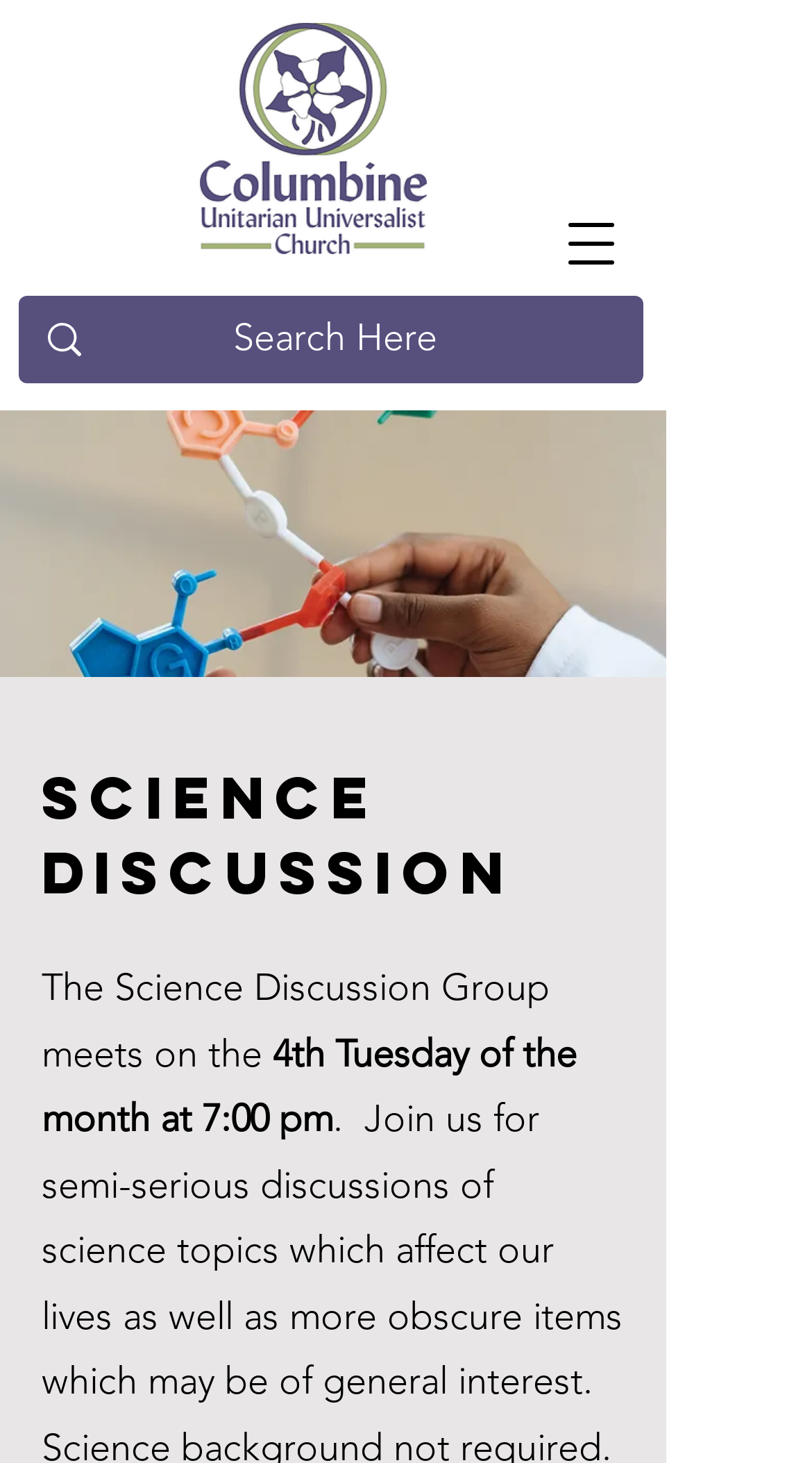Please reply to the following question with a single word or a short phrase:
What is the time of the Science Discussion Group meeting?

7:00 pm